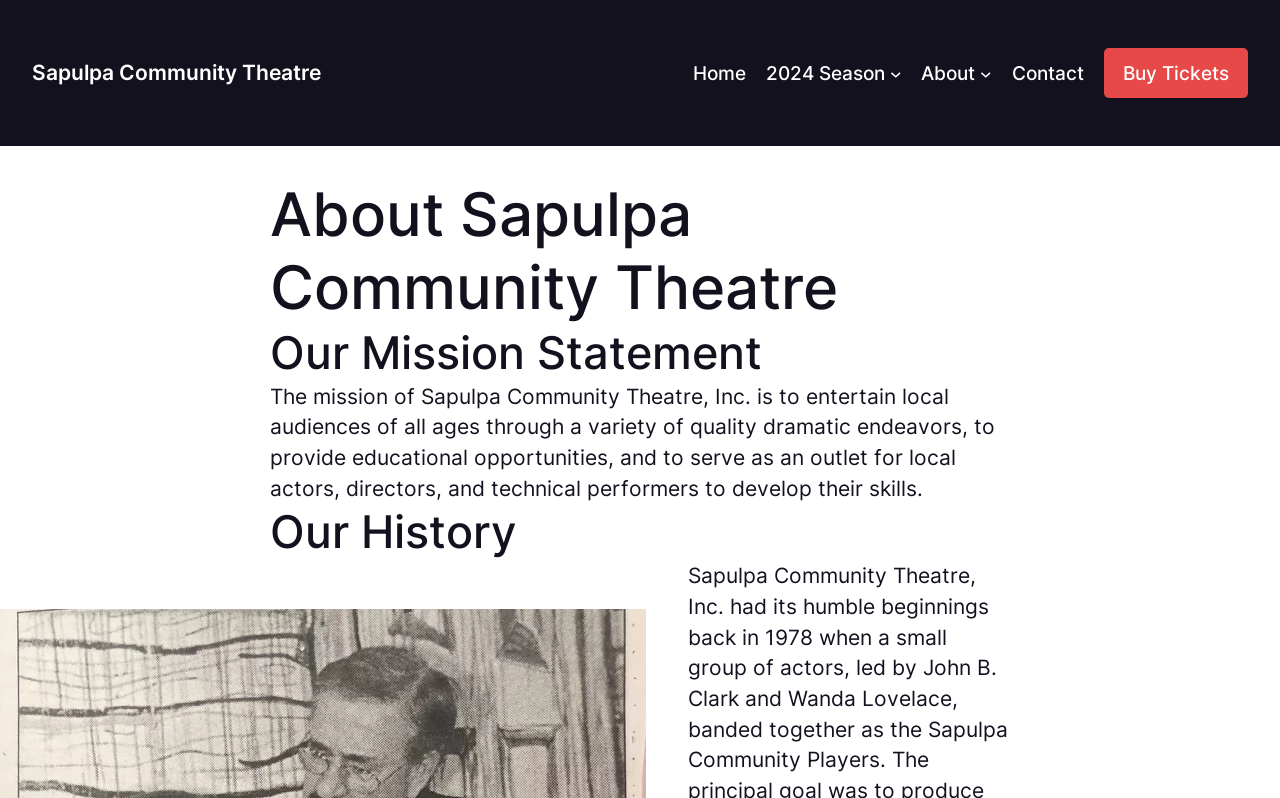Use one word or a short phrase to answer the question provided: 
What is the focus of the 'About' section?

Theatre history and mission